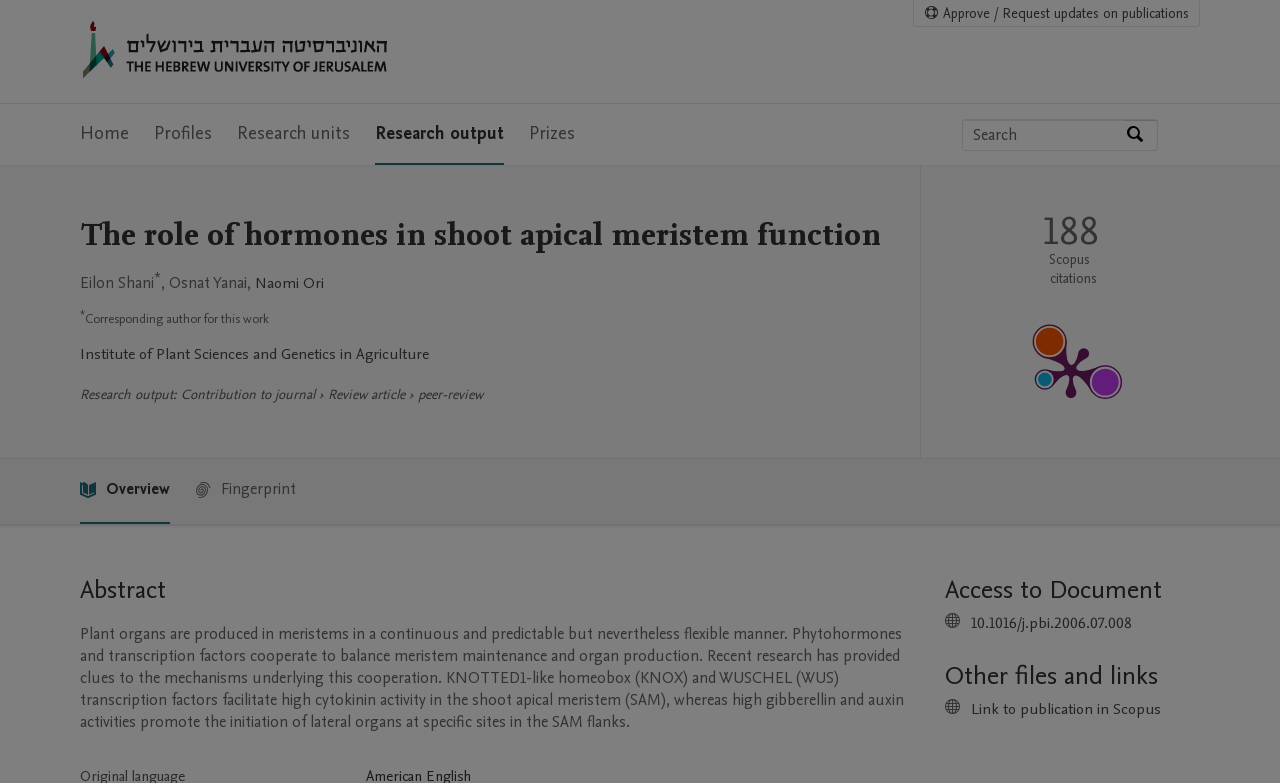Determine the bounding box coordinates for the clickable element required to fulfill the instruction: "Read the abstract". Provide the coordinates as four float numbers between 0 and 1, i.e., [left, top, right, bottom].

[0.062, 0.732, 0.712, 0.776]